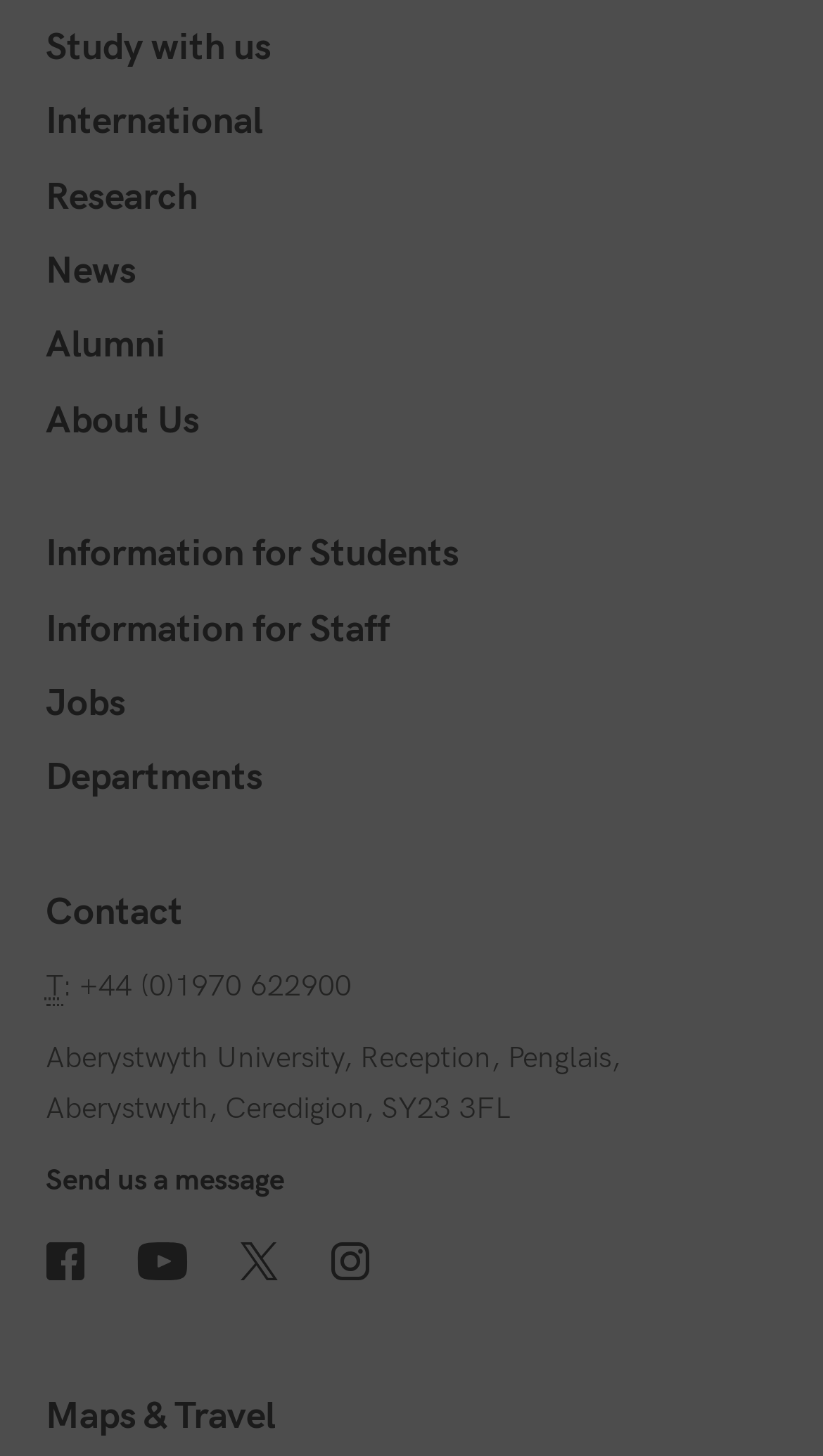Respond with a single word or phrase to the following question:
What is the address of Aberystwyth University?

Aberystwyth University, Reception, Penglais, Aberystwyth, Ceredigion, SY23 3FL